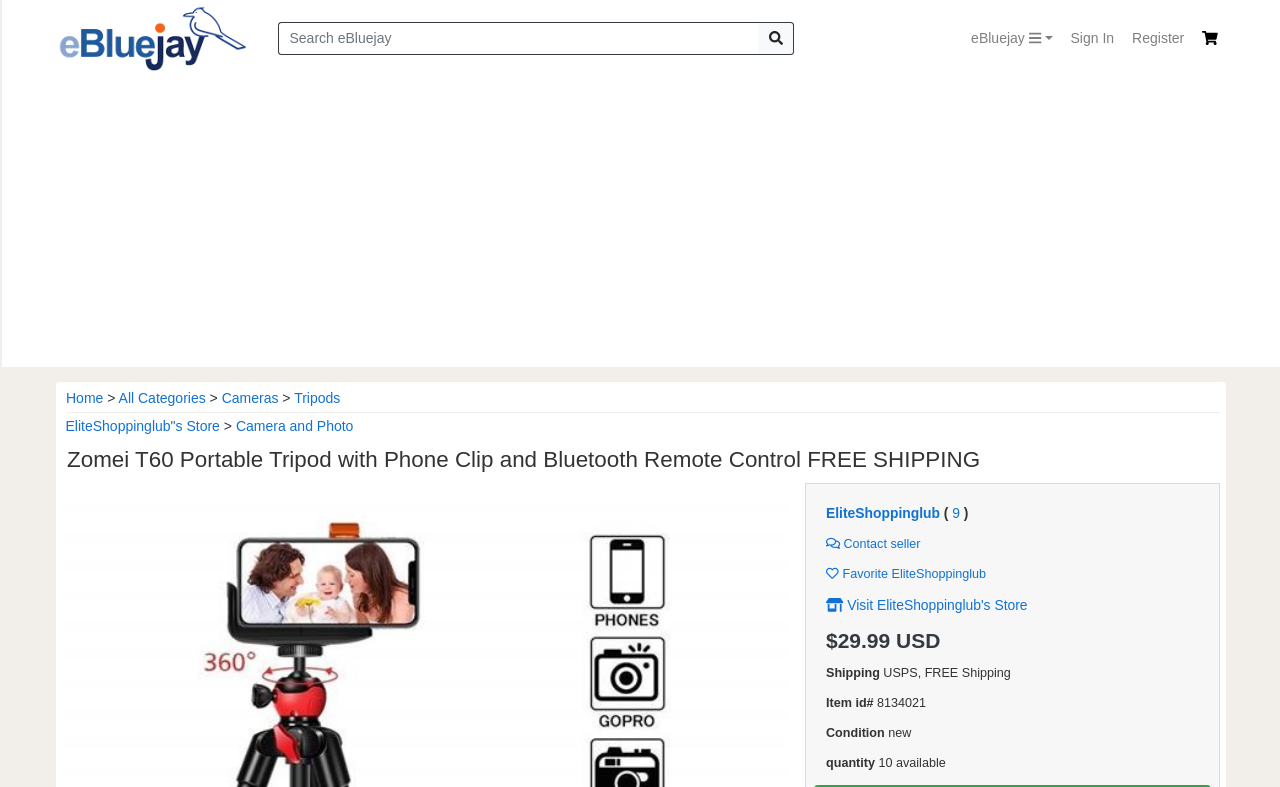Please identify the bounding box coordinates for the region that you need to click to follow this instruction: "Contact seller".

[0.645, 0.682, 0.719, 0.7]